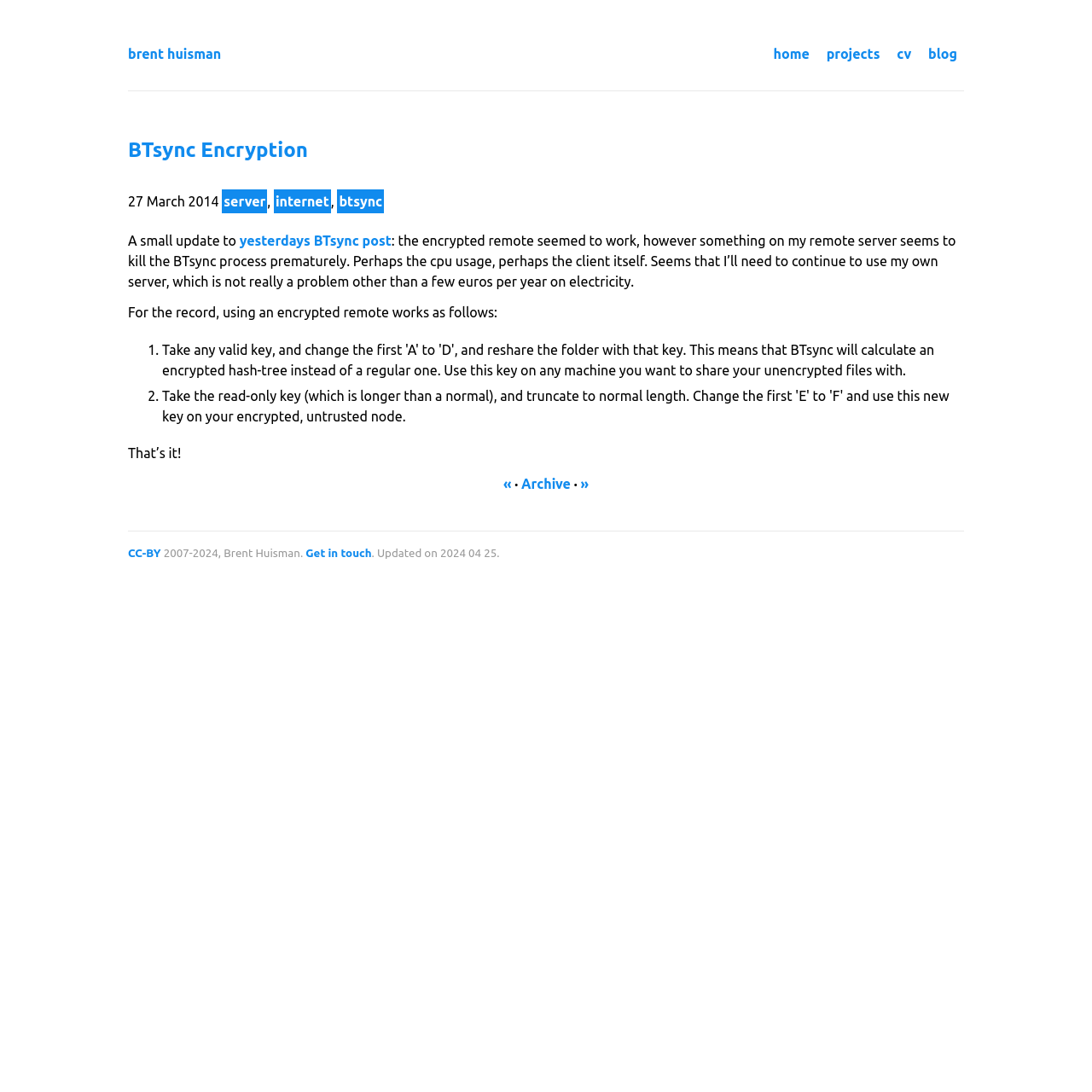Given the webpage screenshot, identify the bounding box of the UI element that matches this description: "blog".

[0.85, 0.042, 0.877, 0.056]